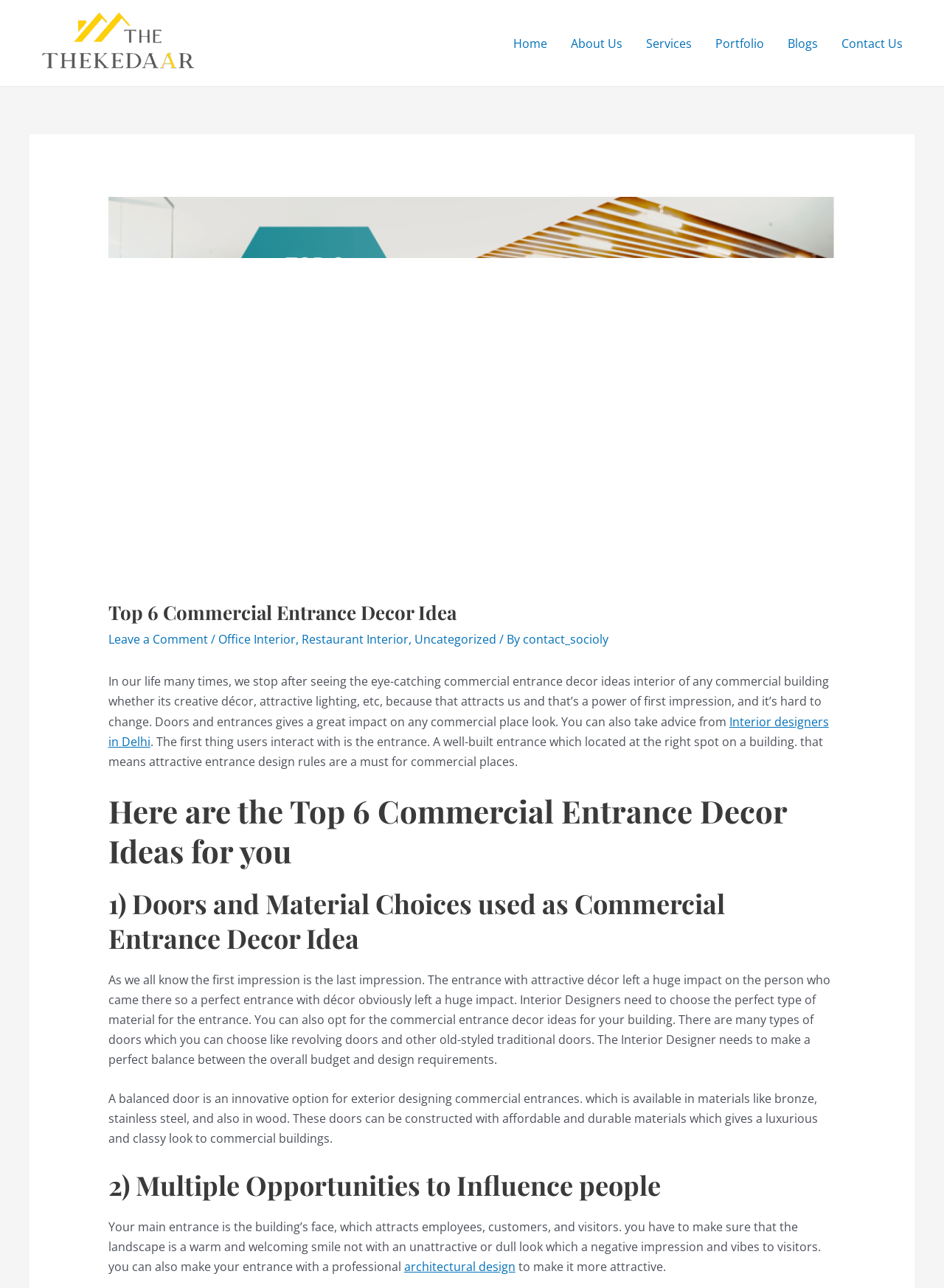Answer the following query concisely with a single word or phrase:
Who can help design a commercial entrance?

Interior designers and architects